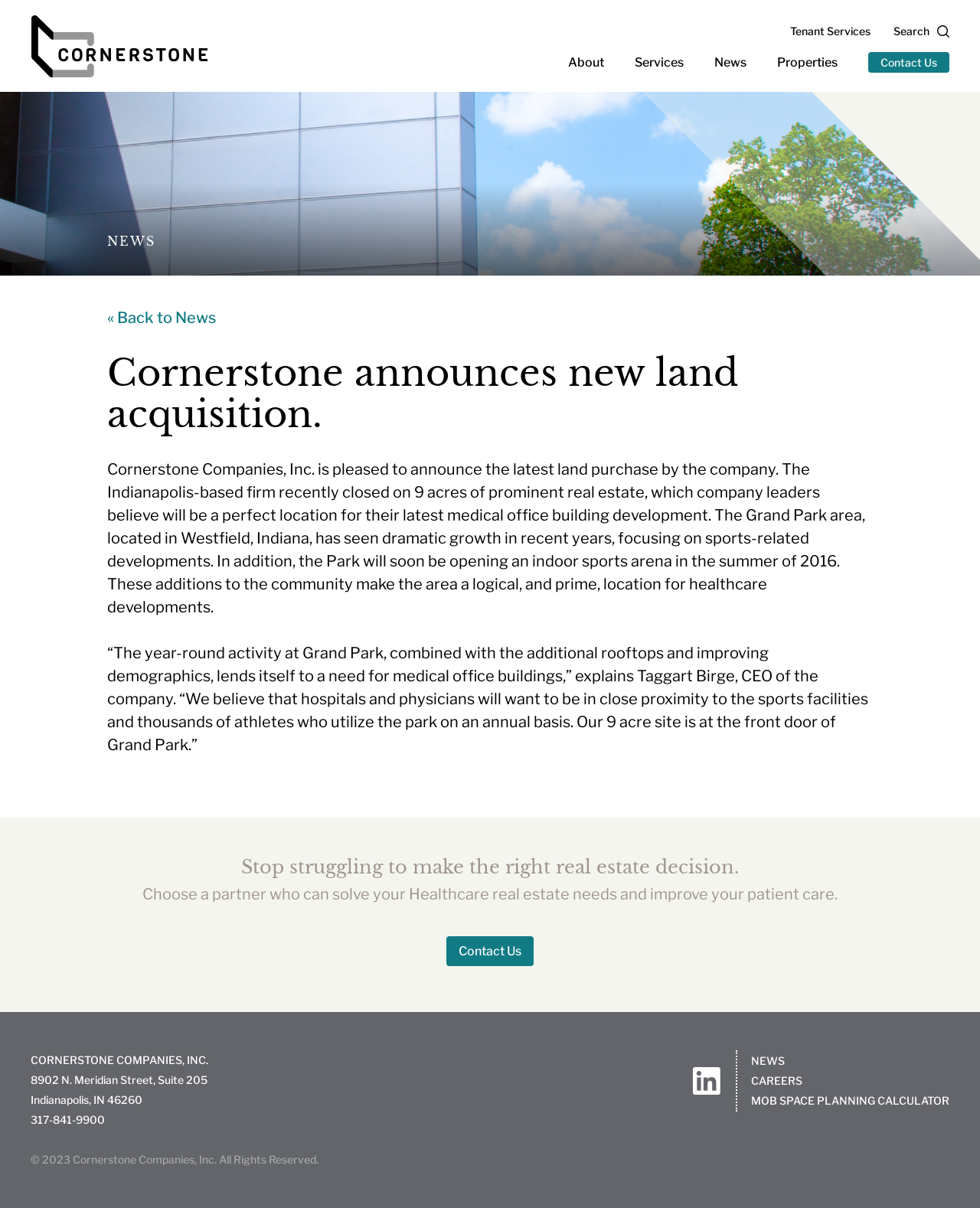Answer the question using only one word or a concise phrase: What is the purpose of the medical office building development?

To serve athletes and hospitals